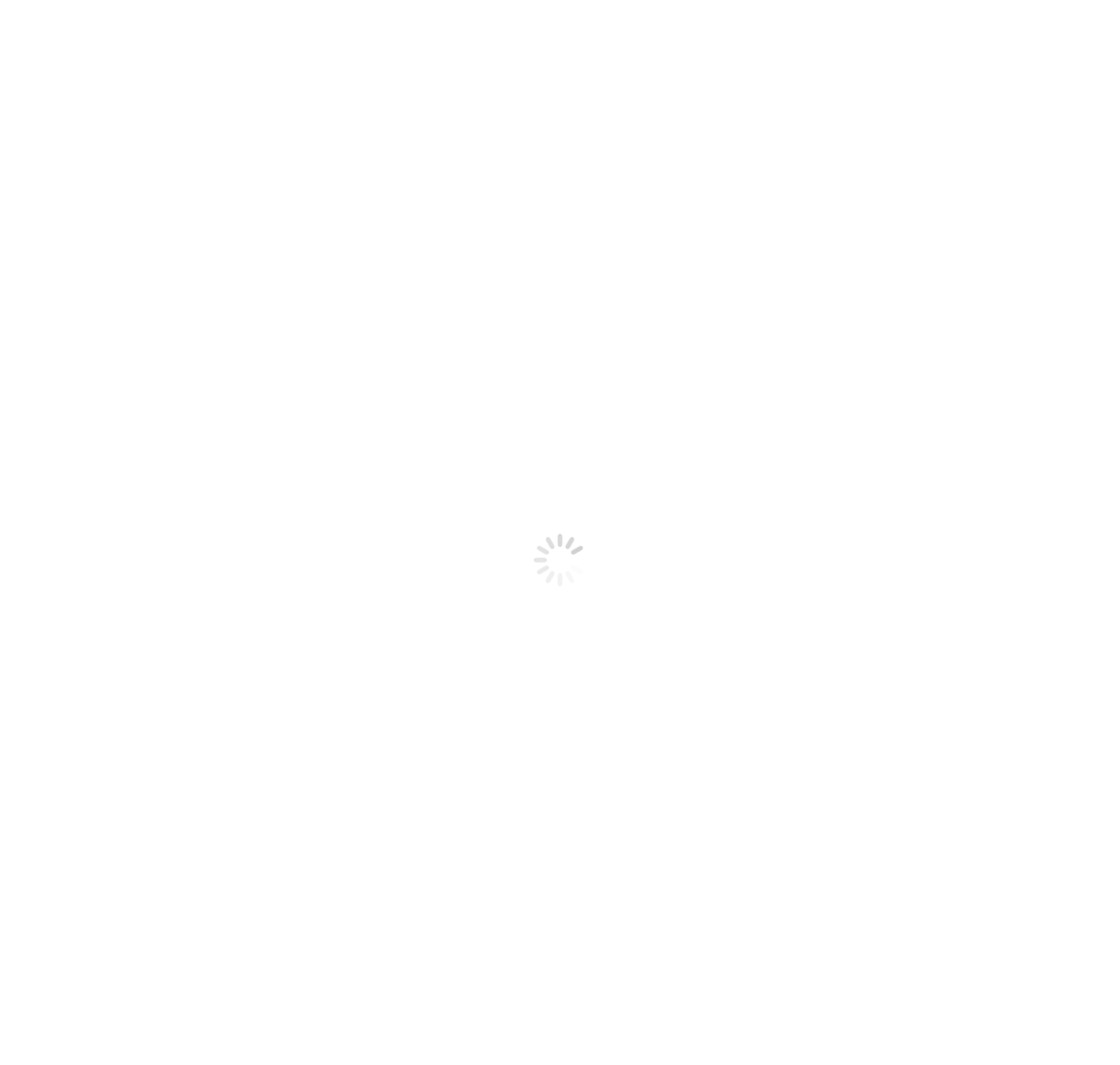Please find the bounding box for the UI component described as follows: "Apply Now on Seek".

[0.653, 0.558, 0.914, 0.594]